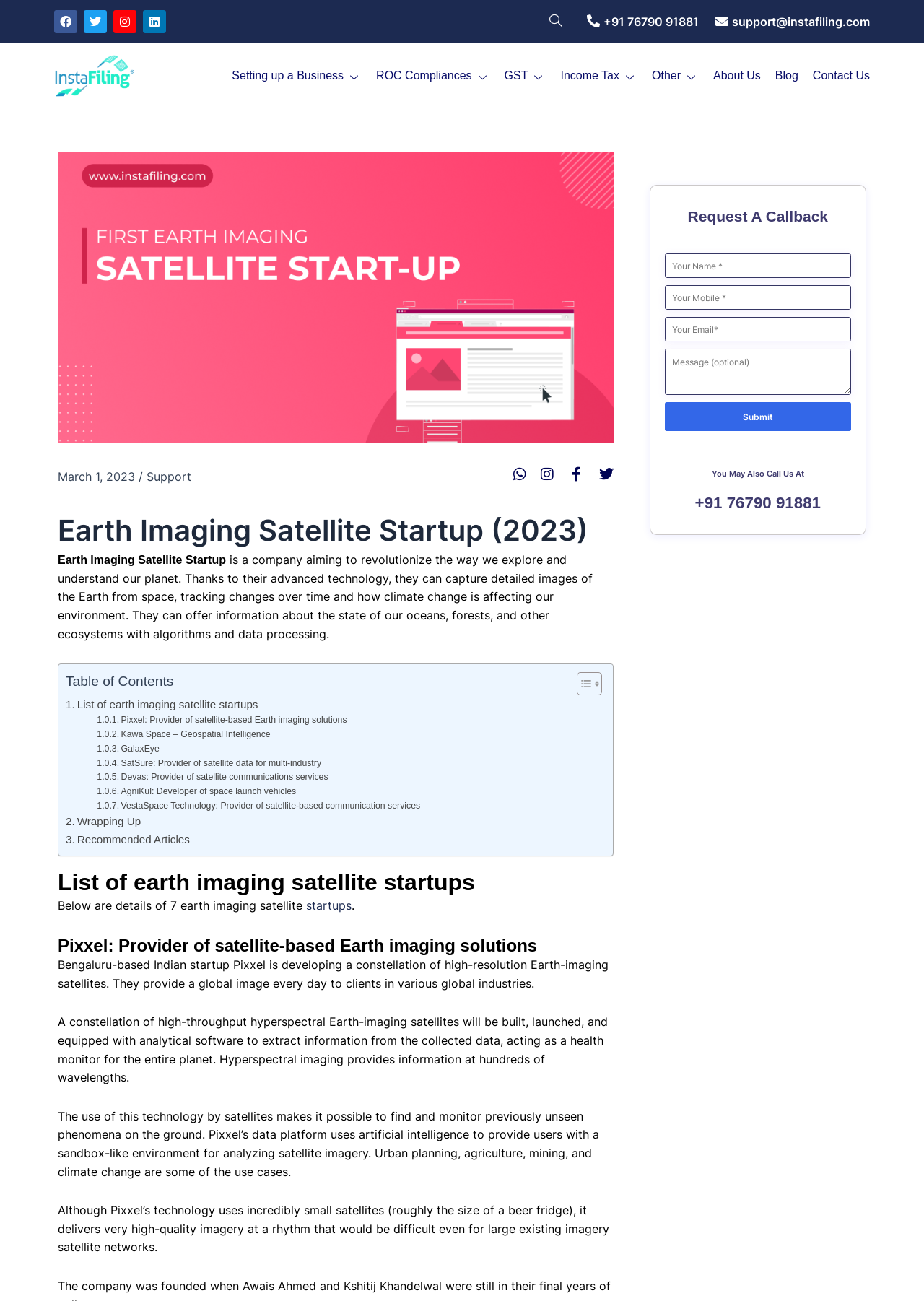Determine the bounding box coordinates of the element's region needed to click to follow the instruction: "Learn about Arc Mate". Provide these coordinates as four float numbers between 0 and 1, formatted as [left, top, right, bottom].

None